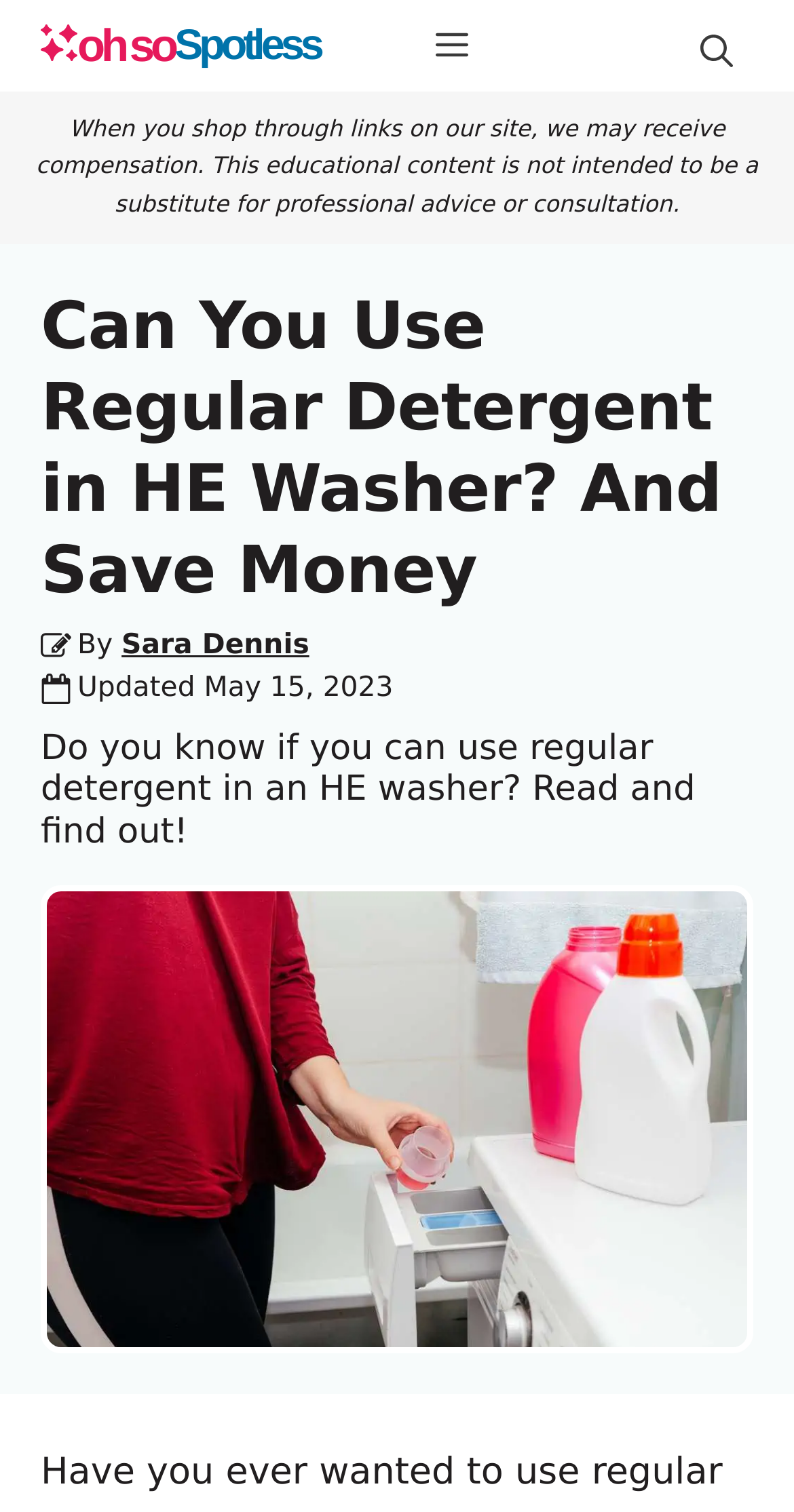Given the element description: "aria-label="Open Search Bar"", predict the bounding box coordinates of the UI element it refers to, using four float numbers between 0 and 1, i.e., [left, top, right, bottom].

[0.856, 0.02, 0.949, 0.041]